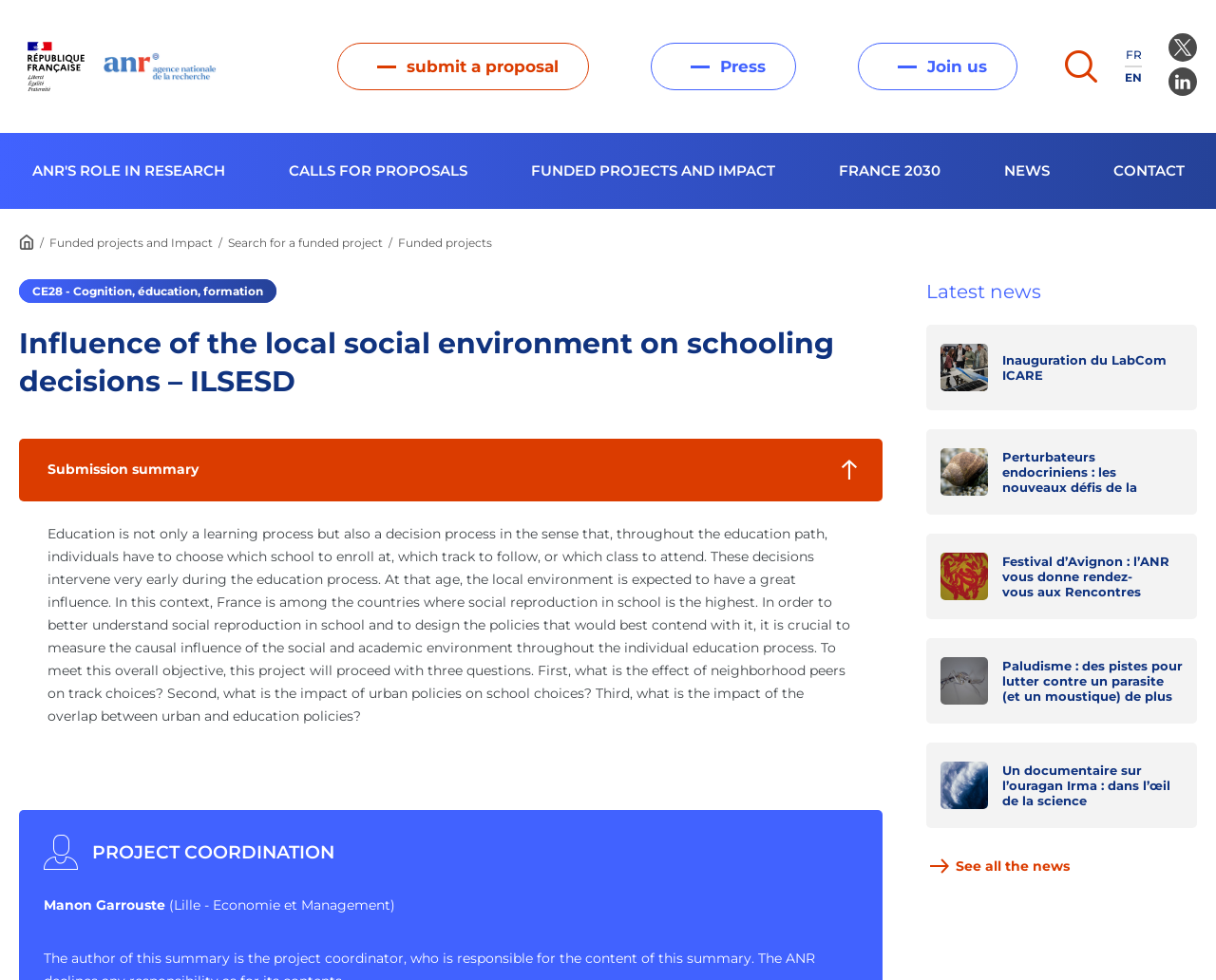Locate and provide the bounding box coordinates for the HTML element that matches this description: "Press".

[0.535, 0.044, 0.655, 0.092]